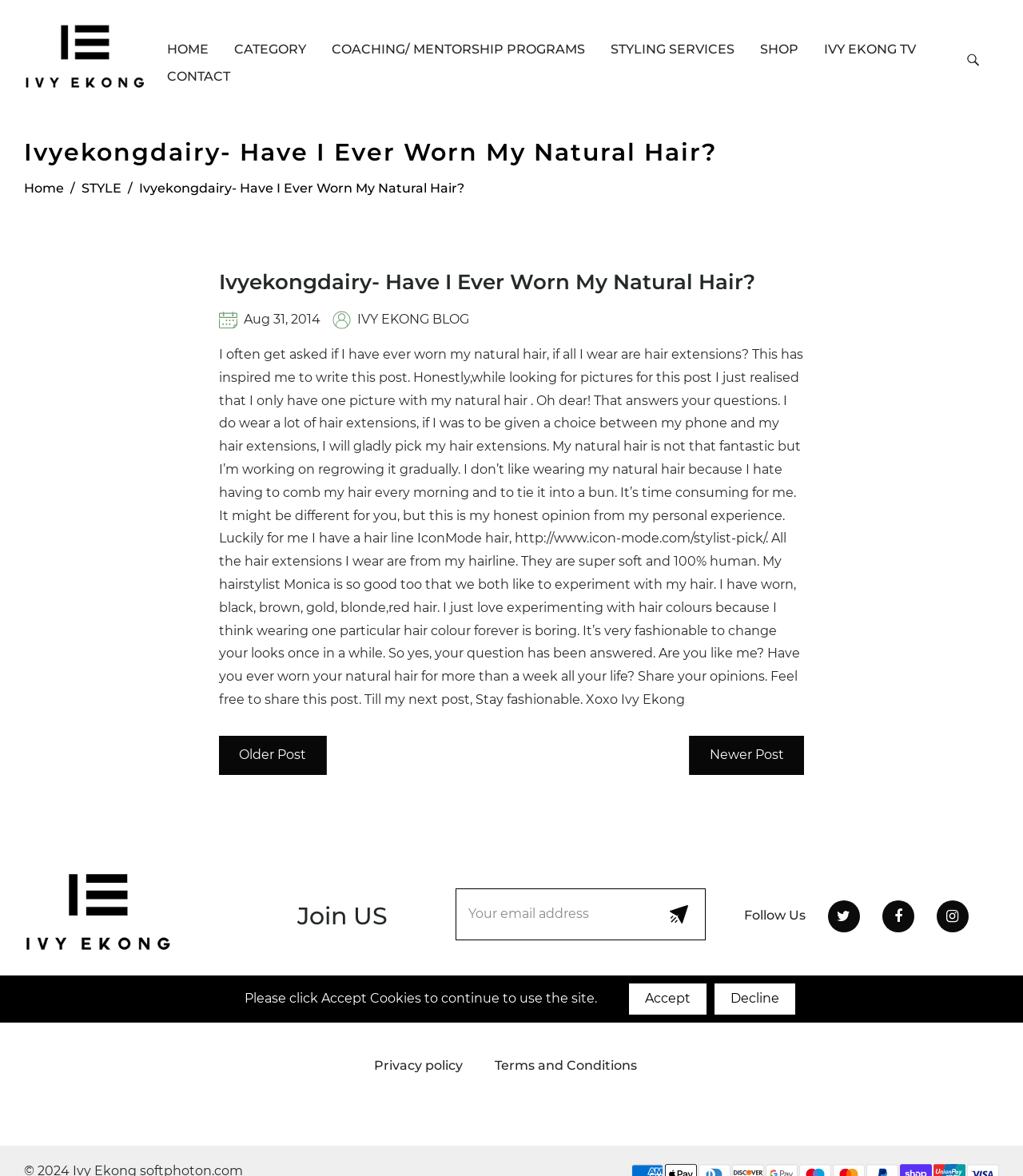Show the bounding box coordinates of the element that should be clicked to complete the task: "View older posts".

[0.214, 0.625, 0.32, 0.659]